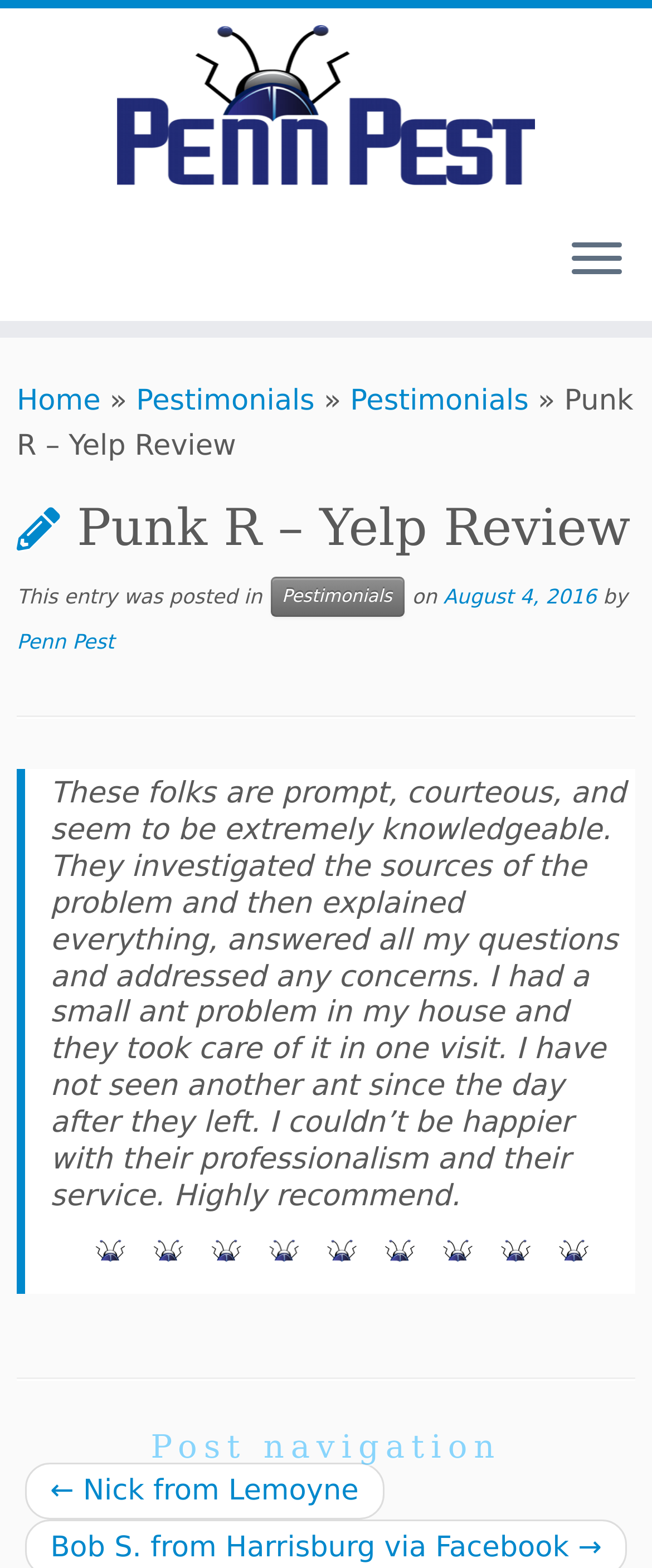For the given element description title="Penn Pest LLC |", determine the bounding box coordinates of the UI element. The coordinates should follow the format (top-left x, top-left y, bottom-right x, bottom-right y) and be within the range of 0 to 1.

[0.0, 0.016, 1.0, 0.123]